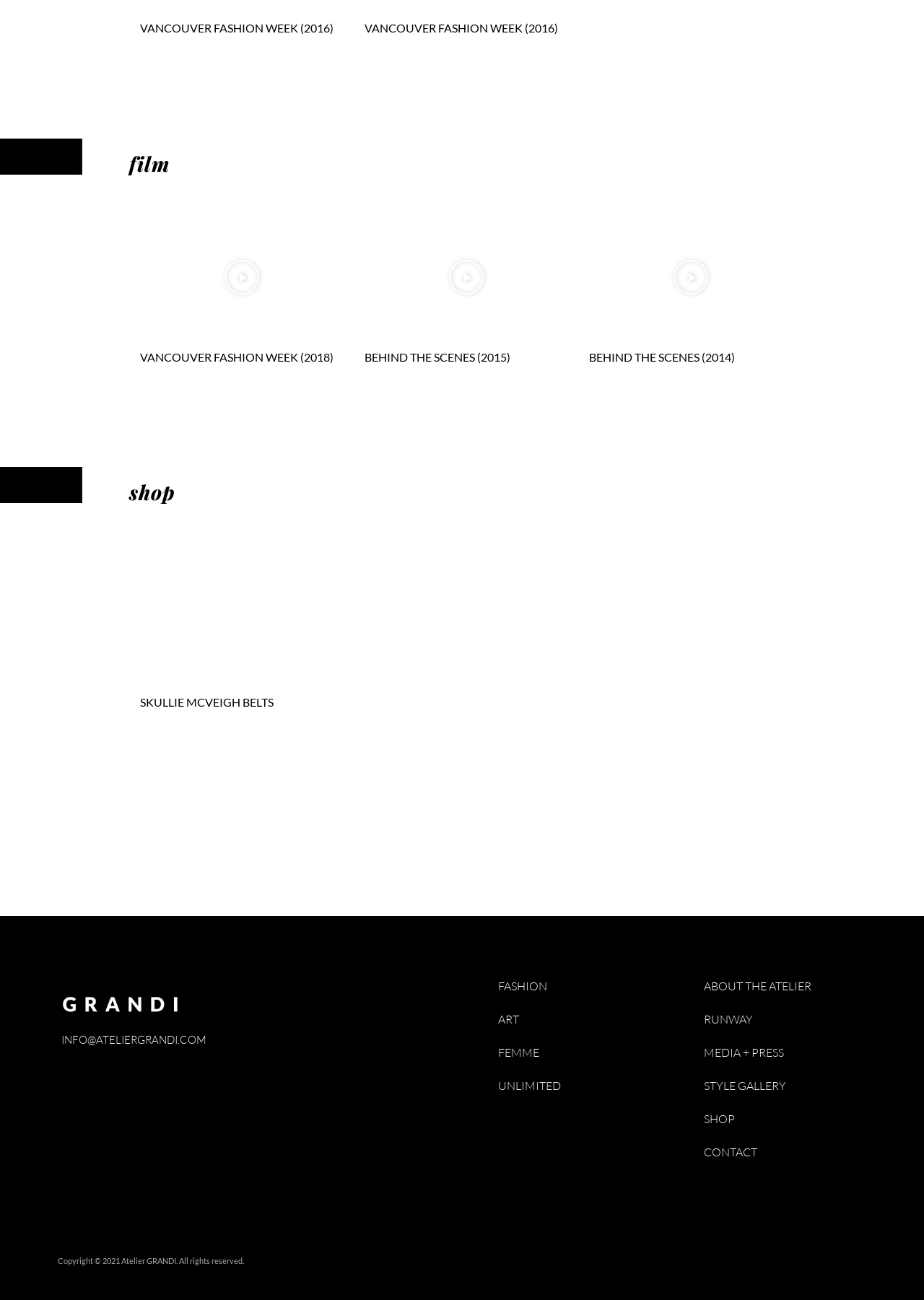Please indicate the bounding box coordinates for the clickable area to complete the following task: "Contact Atelier GRANDI". The coordinates should be specified as four float numbers between 0 and 1, i.e., [left, top, right, bottom].

[0.066, 0.796, 0.223, 0.804]